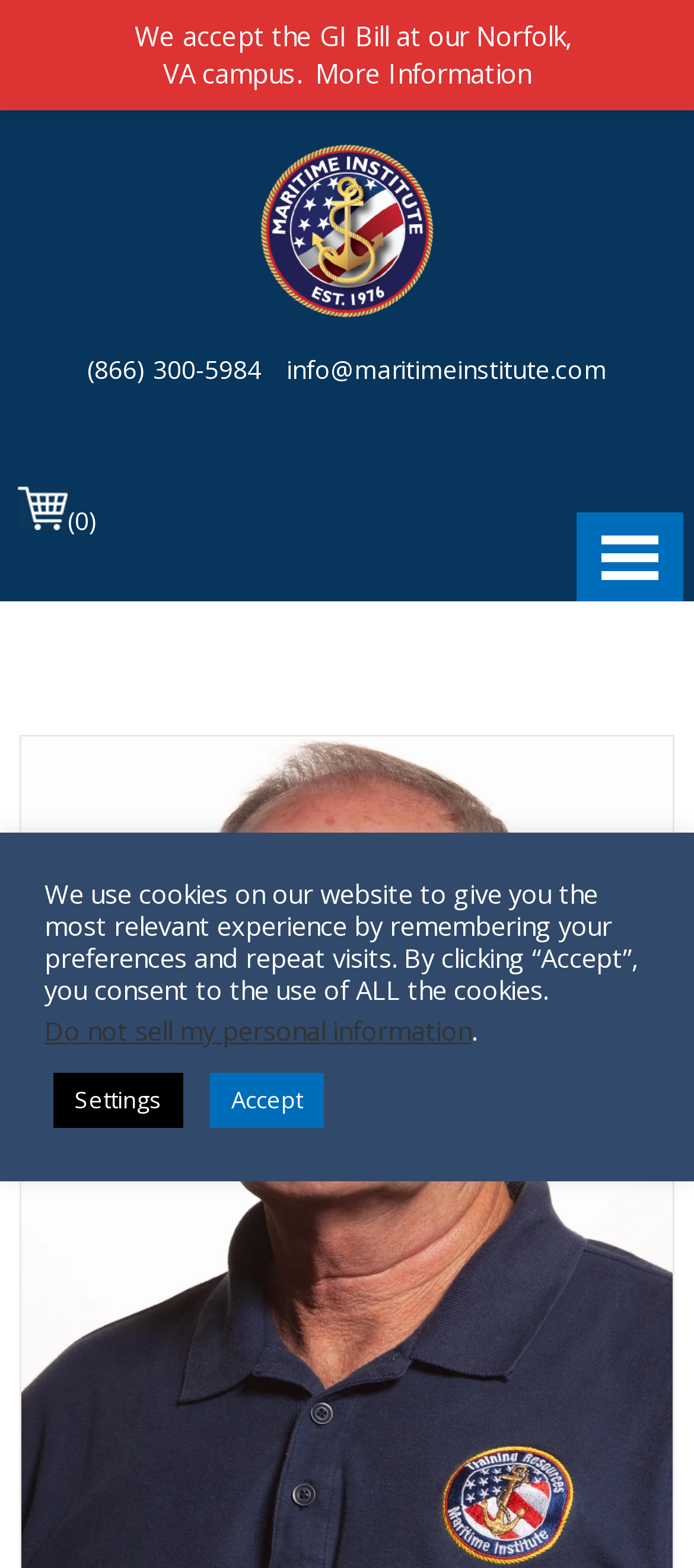Find the bounding box of the UI element described as: "(866) 300-5984". The bounding box coordinates should be given as four float values between 0 and 1, i.e., [left, top, right, bottom].

[0.126, 0.225, 0.377, 0.246]